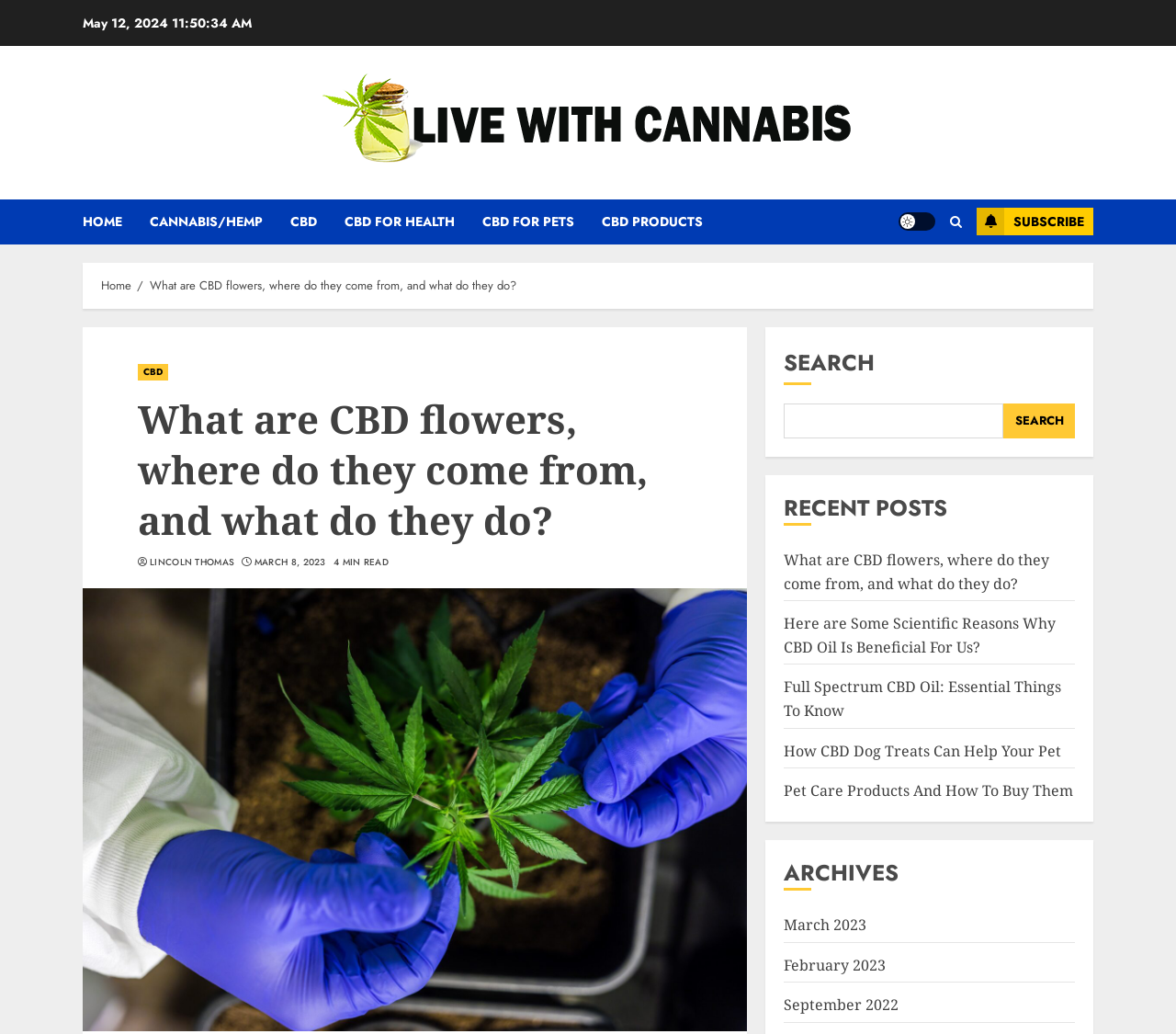What is the date of the latest article?
Could you answer the question with a detailed and thorough explanation?

I found the date of the latest article by looking at the header section of the webpage, where it says 'What are CBD flowers, where do they come from, and what do they do?' and below it, there is a date 'MARCH 8, 2023' which indicates the date of the latest article.